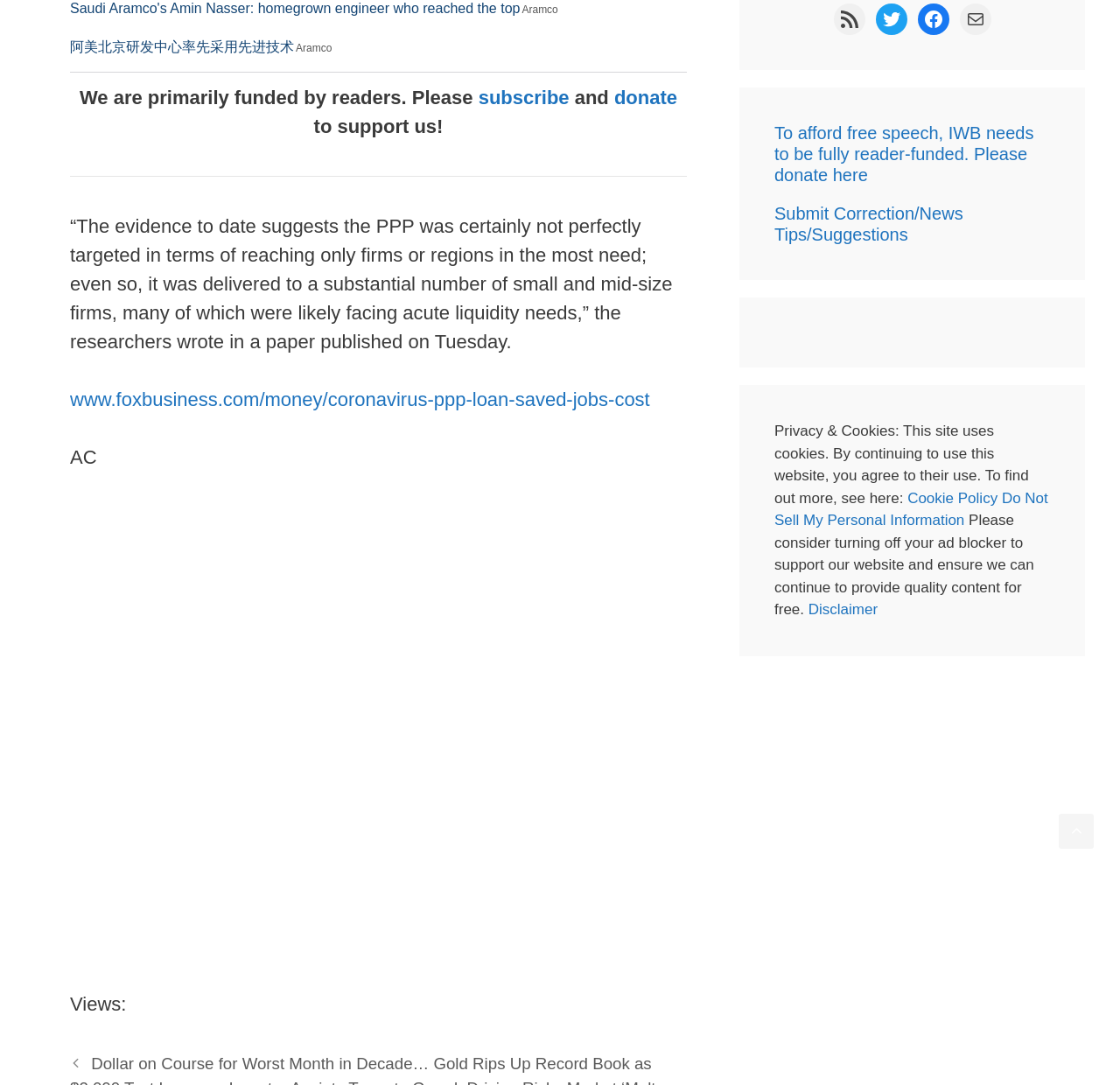What is the website's policy on cookies?
Answer the question with as much detail as you can, using the image as a reference.

The website uses cookies, as stated in the text 'Privacy & Cookies: This site uses cookies. By continuing to use this website, you agree to their use. To find out more, see here:'.